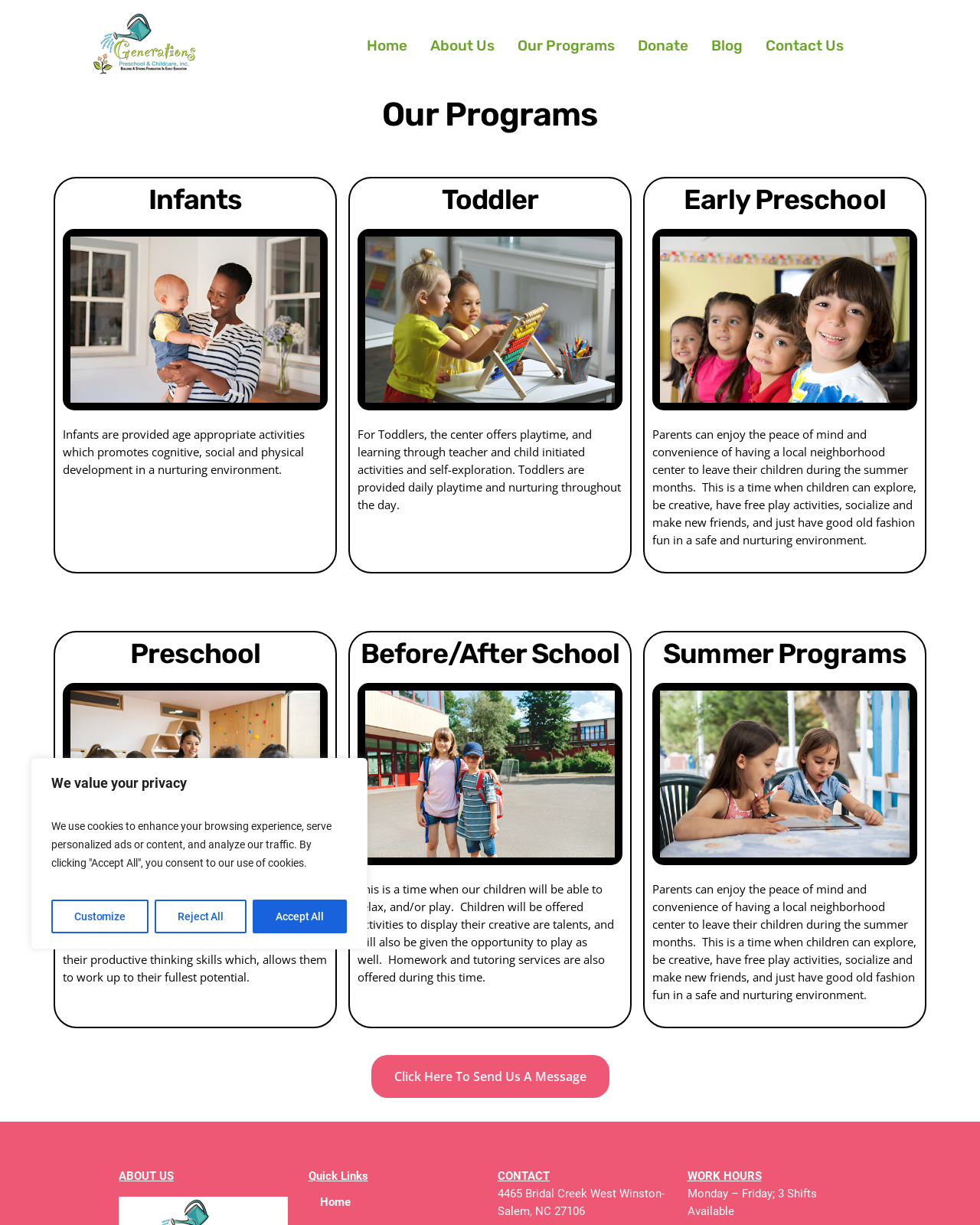Could you find the bounding box coordinates of the clickable area to complete this instruction: "Click the Click Here To Send Us A Message link"?

[0.379, 0.861, 0.621, 0.896]